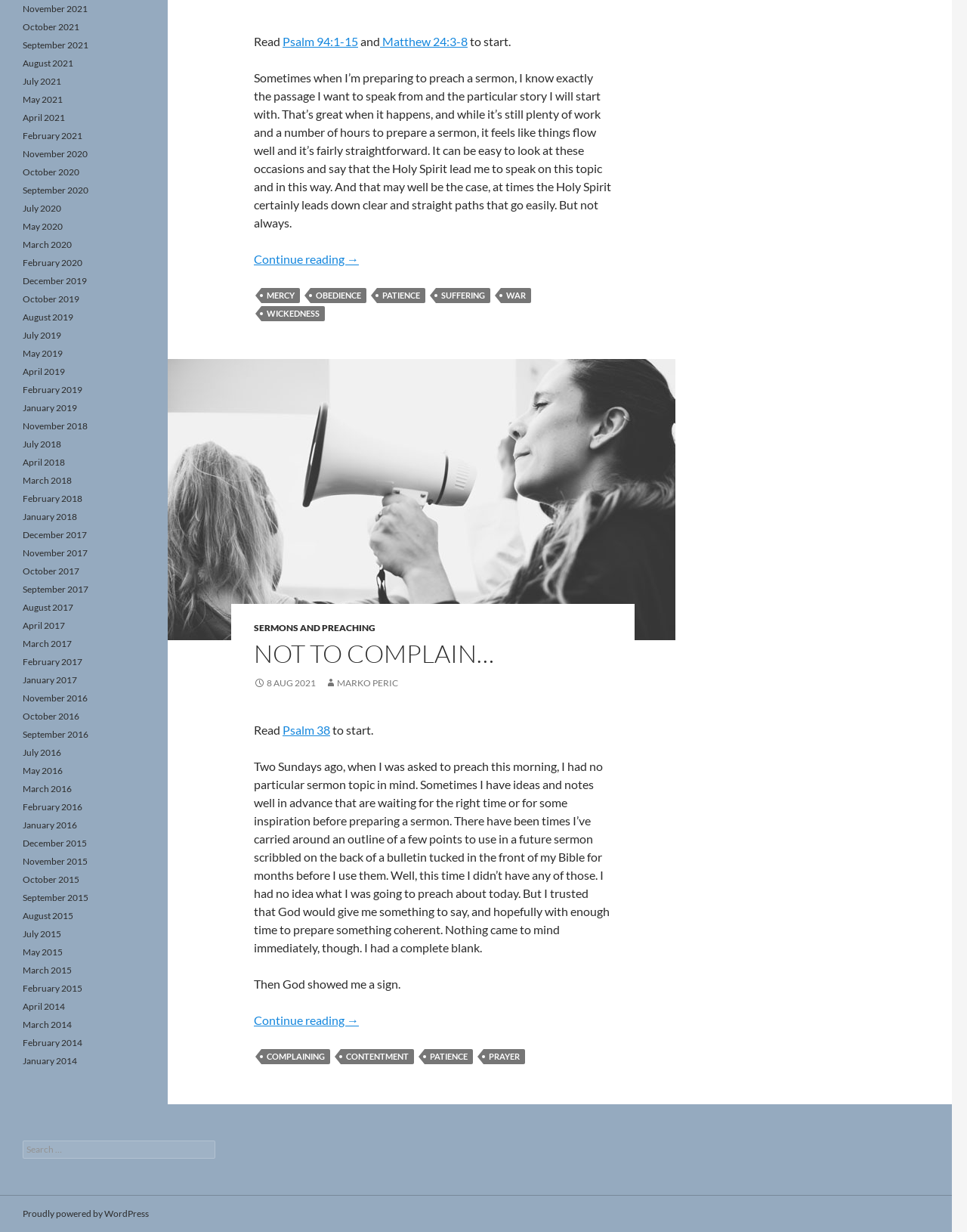Provide the bounding box coordinates of the UI element that matches the description: "Proudly powered by WordPress".

[0.023, 0.98, 0.154, 0.99]